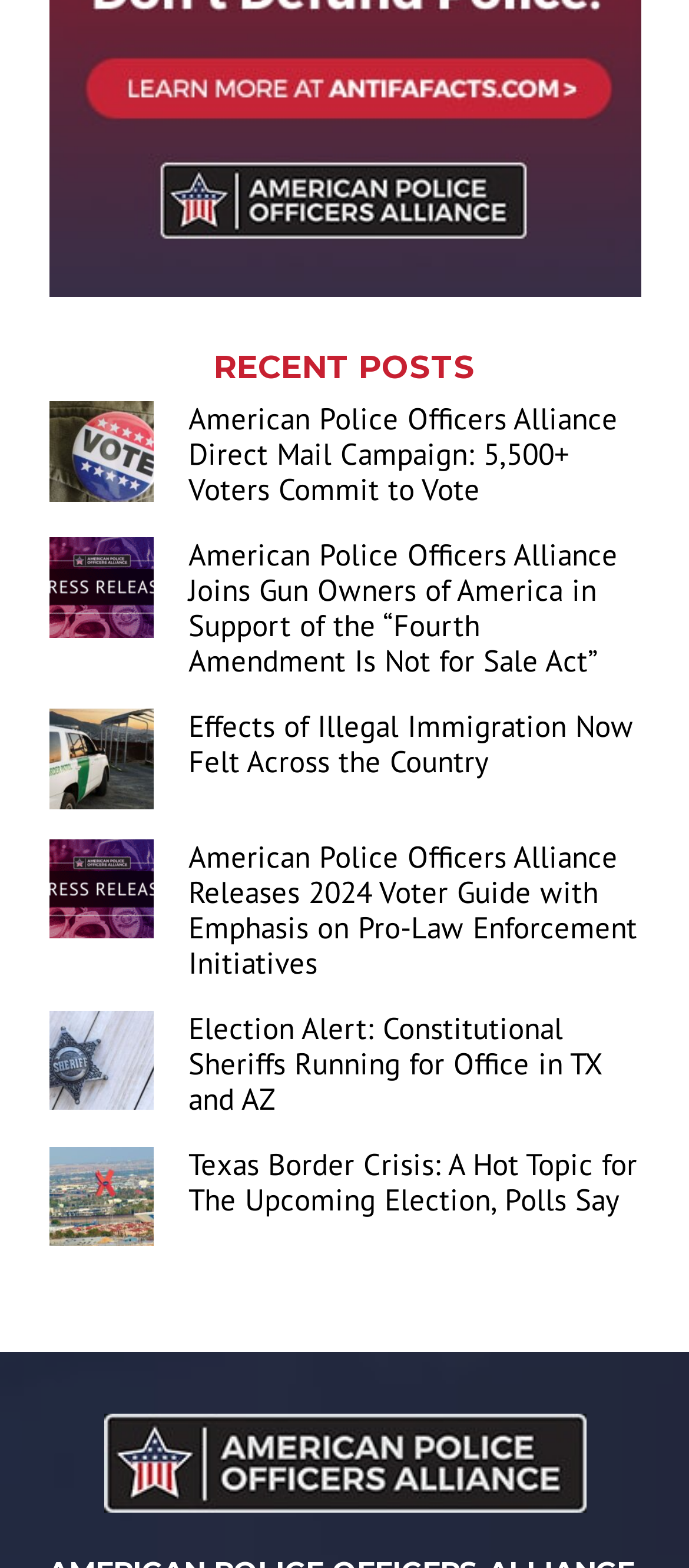Locate the bounding box coordinates of the element that should be clicked to execute the following instruction: "Visit Golf Channel's US Open Tee Green No. 1 Oakmont".

None